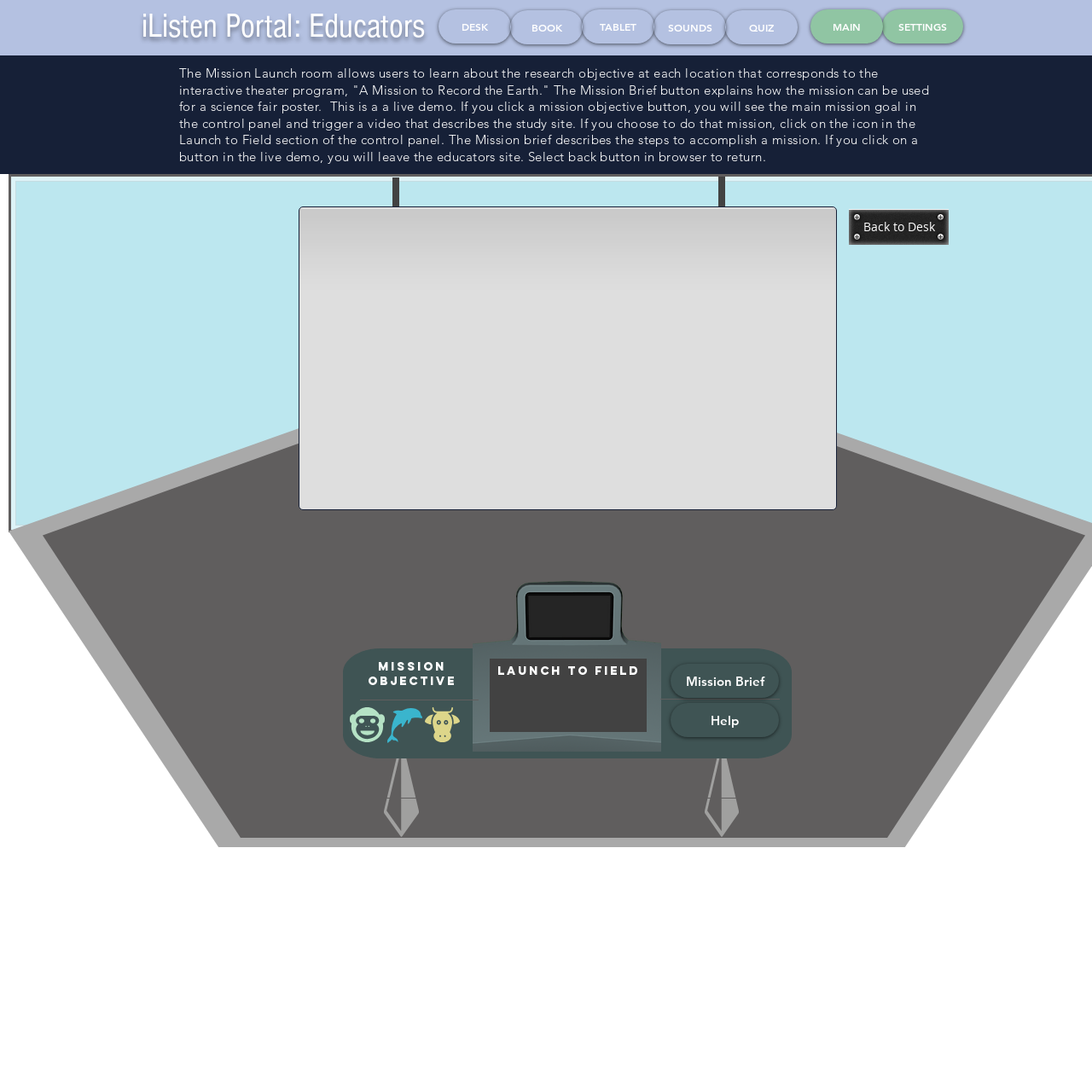How many links are available in the top navigation bar?
Look at the image and provide a short answer using one word or a phrase.

7